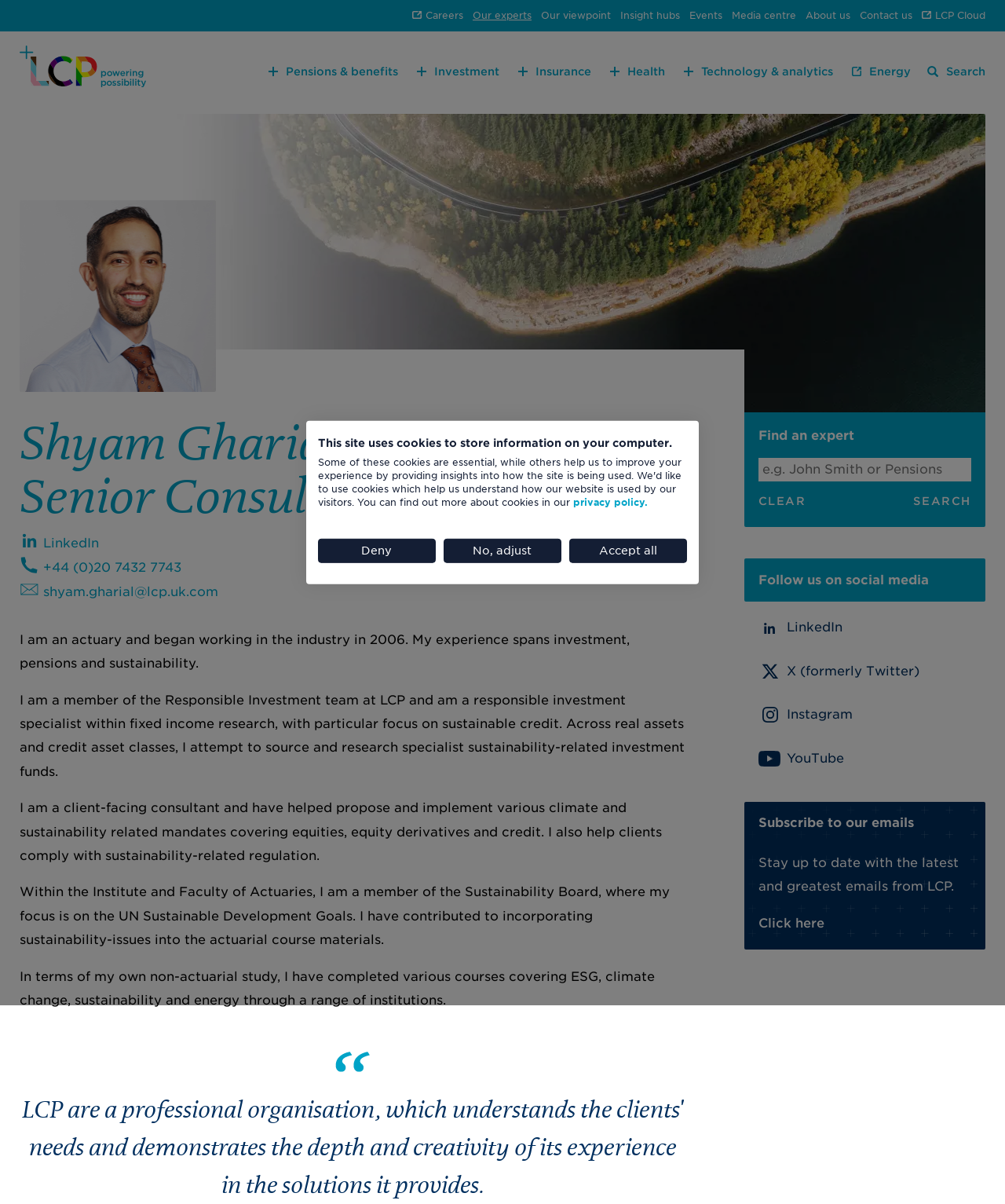What is the phone number of the senior consultant?
Answer with a single word or phrase by referring to the visual content.

+44 (0)20 7432 7743